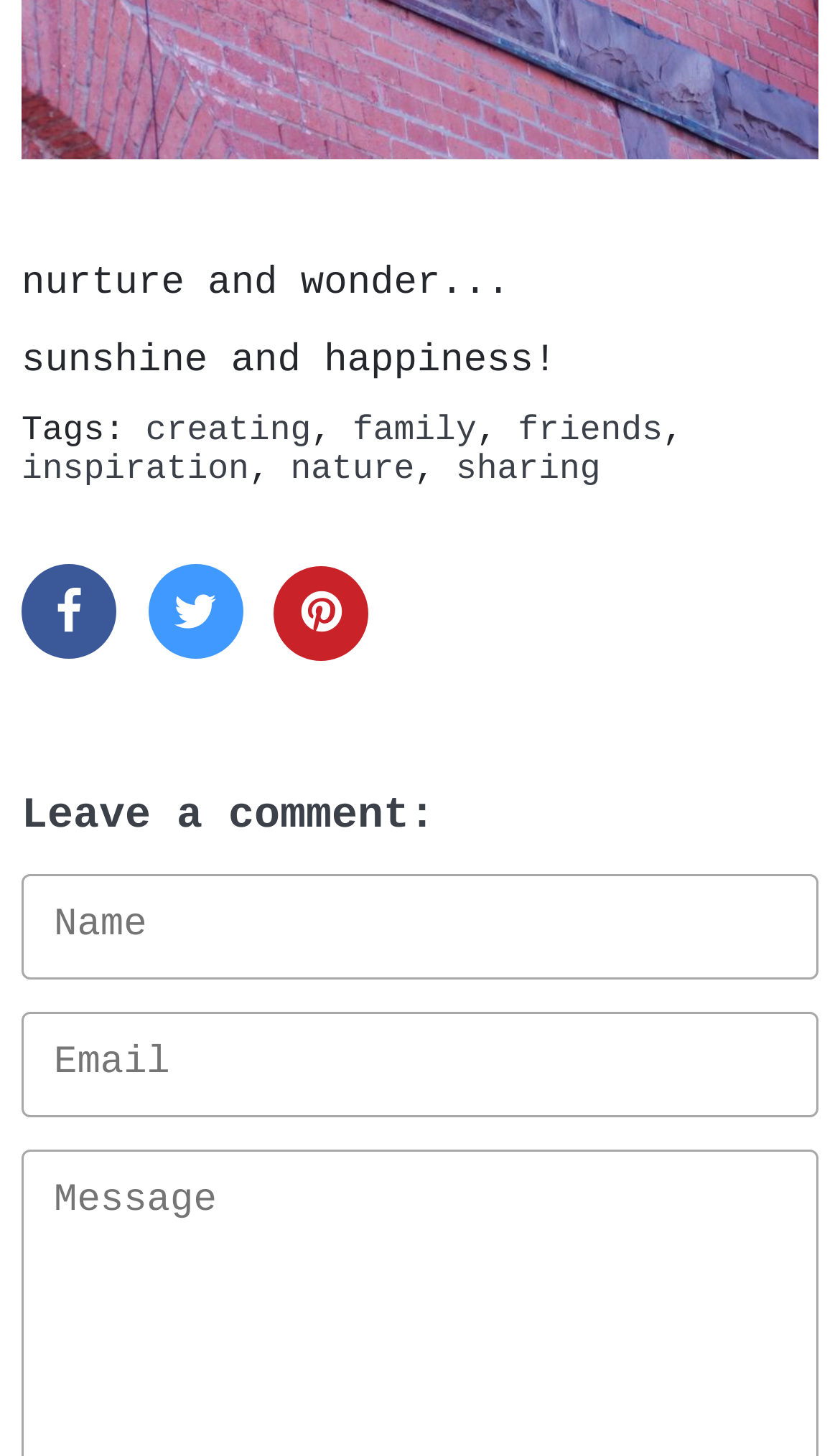Identify the bounding box coordinates of the clickable section necessary to follow the following instruction: "Click on the 'creating' link". The coordinates should be presented as four float numbers from 0 to 1, i.e., [left, top, right, bottom].

[0.173, 0.282, 0.37, 0.309]